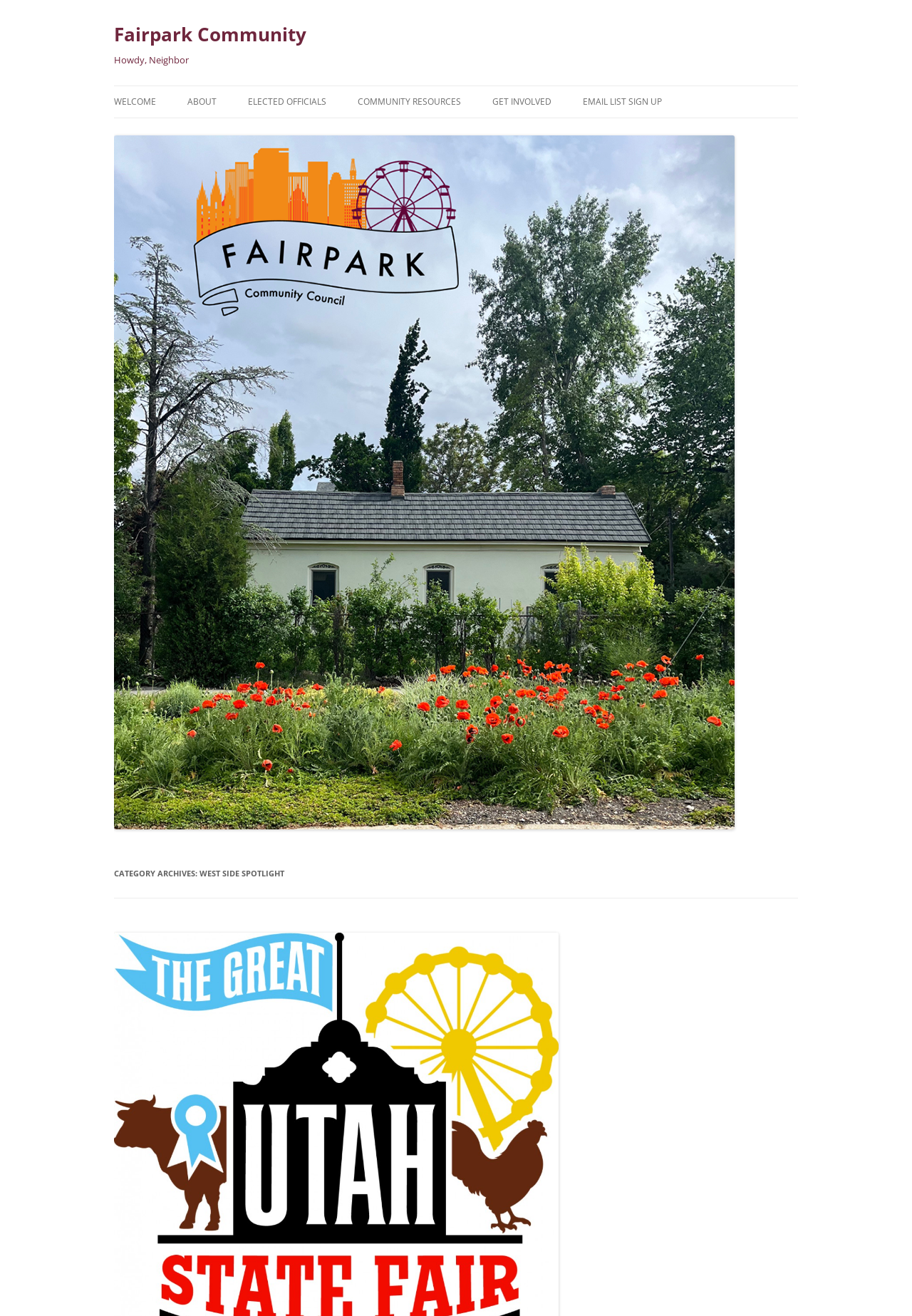Determine the bounding box coordinates of the target area to click to execute the following instruction: "Click on the 'WELCOME' link."

[0.125, 0.066, 0.171, 0.089]